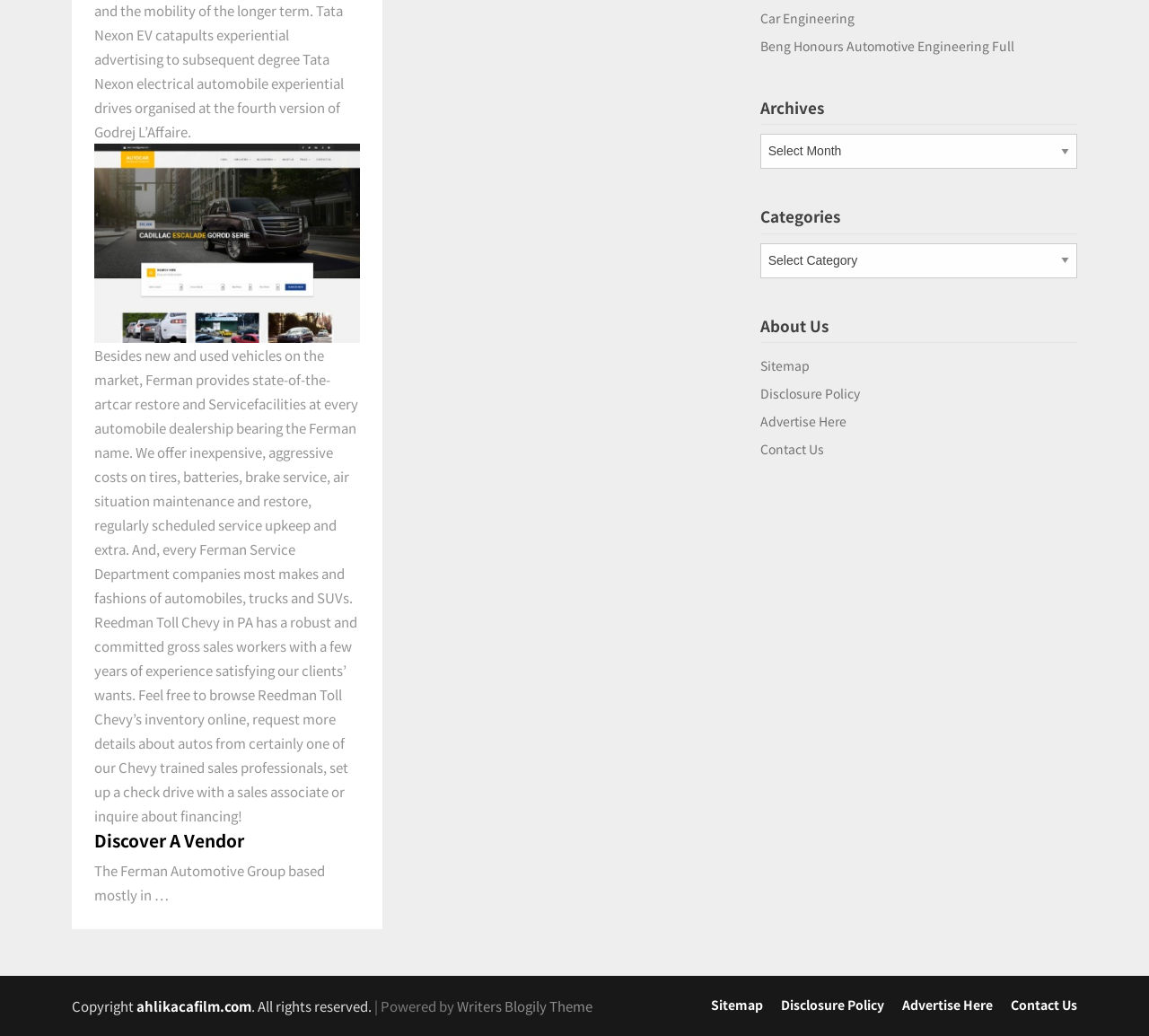Given the webpage screenshot, identify the bounding box of the UI element that matches this description: "Beng Honours Automotive Engineering Full".

[0.661, 0.035, 0.883, 0.053]